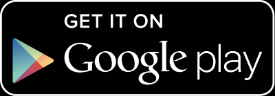Give a comprehensive caption for the image.

The image features a prominent call-to-action button inviting users to "Get it on Google Play." This visual element is part of efforts to encourage mobile app downloads, providing access to news and updates from up18news. The design emphasizes the Google Play branding, ensuring users recognize the platform where the app is available. The rich colors and clear text are aimed at enhancing visibility and drawing attention, making it easy for visitors to engage with the mobile application. This initiative reflects the organization’s commitment to keeping its audience connected and informed through mobile technology.